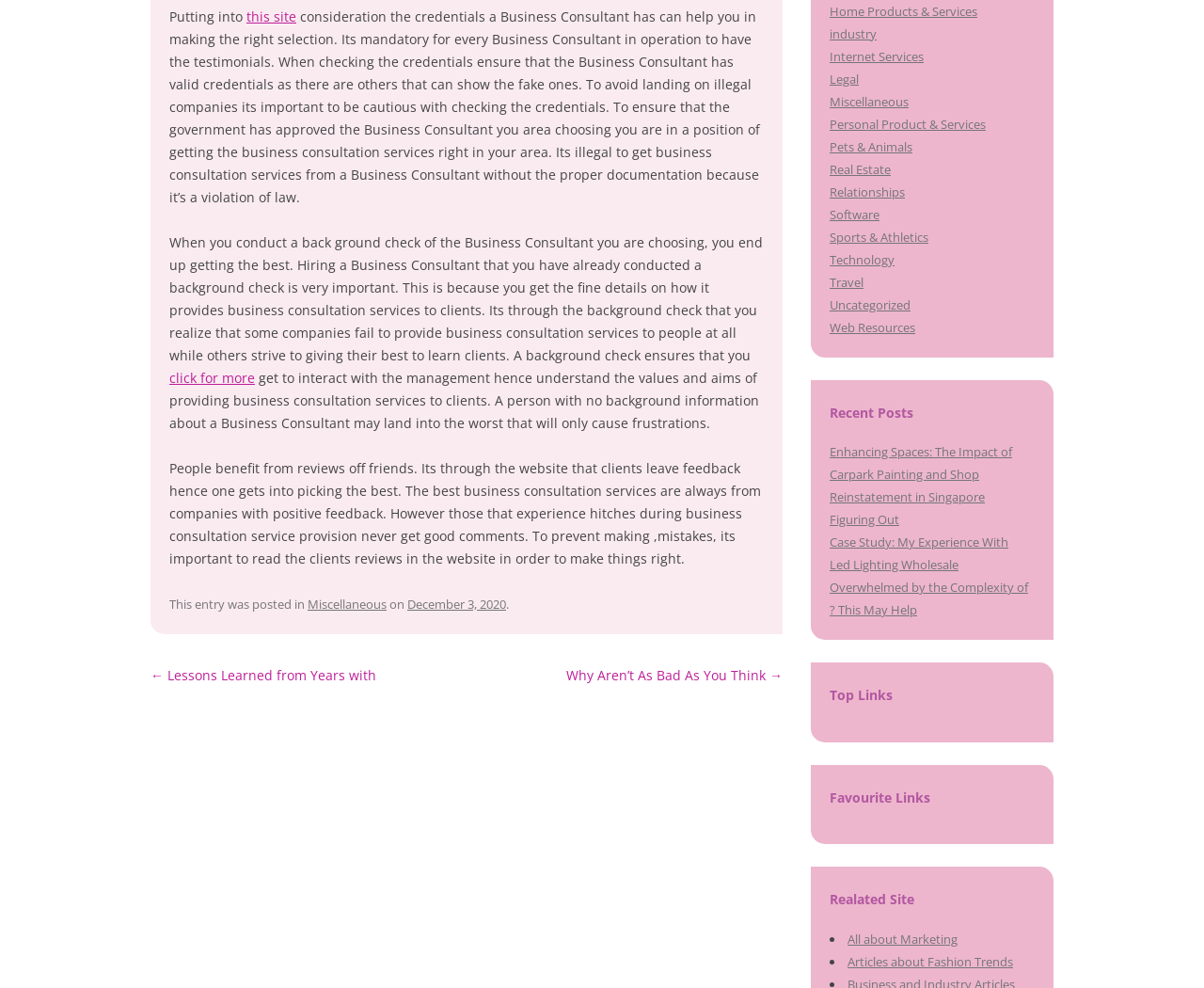Please find the bounding box for the following UI element description. Provide the coordinates in (top-left x, top-left y, bottom-right x, bottom-right y) format, with values between 0 and 1: Legal

[0.689, 0.071, 0.713, 0.088]